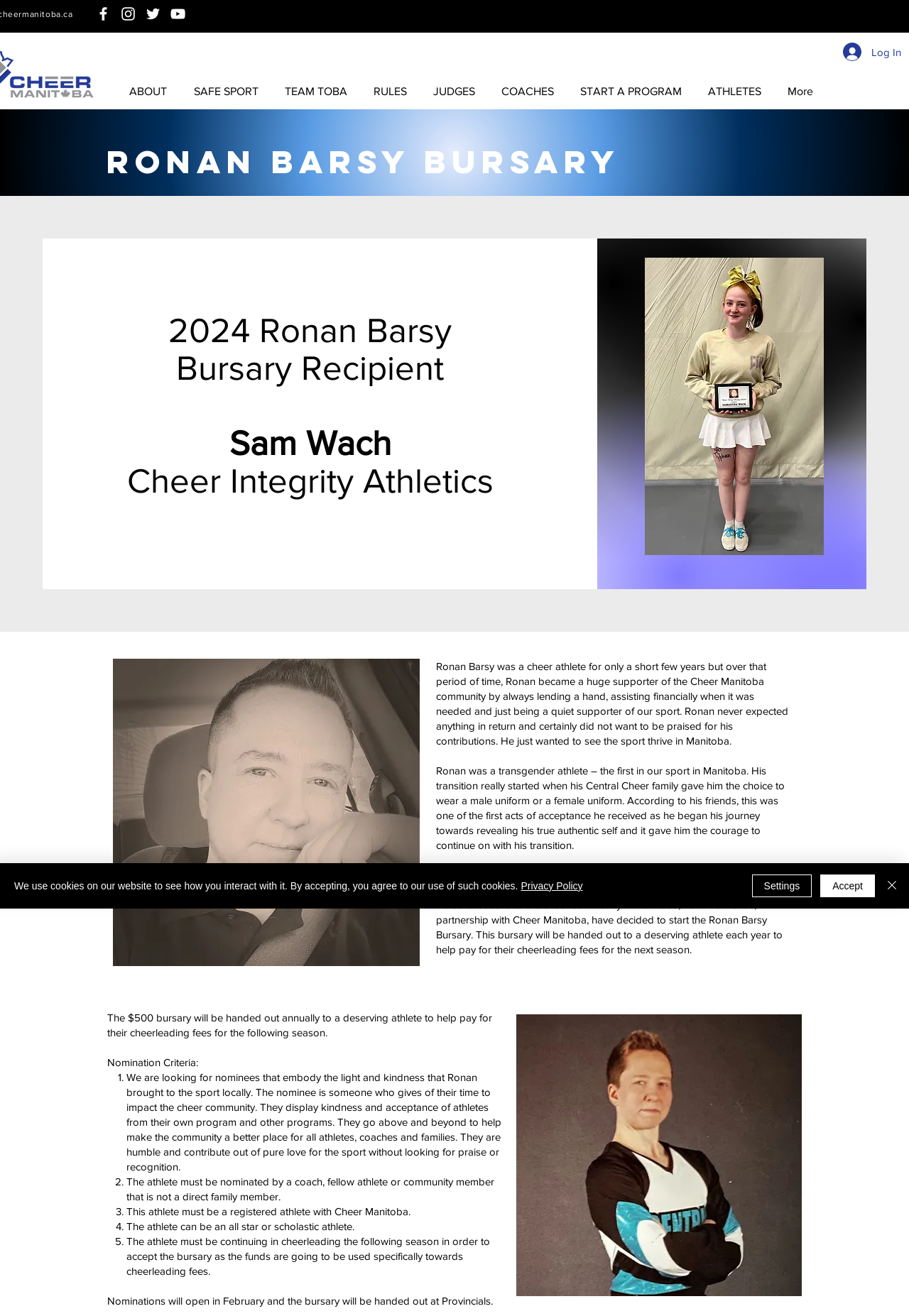Given the description RULES, predict the bounding box coordinates of the UI element. Ensure the coordinates are in the format (top-left x, top-left y, bottom-right x, bottom-right y) and all values are between 0 and 1.

[0.396, 0.056, 0.462, 0.083]